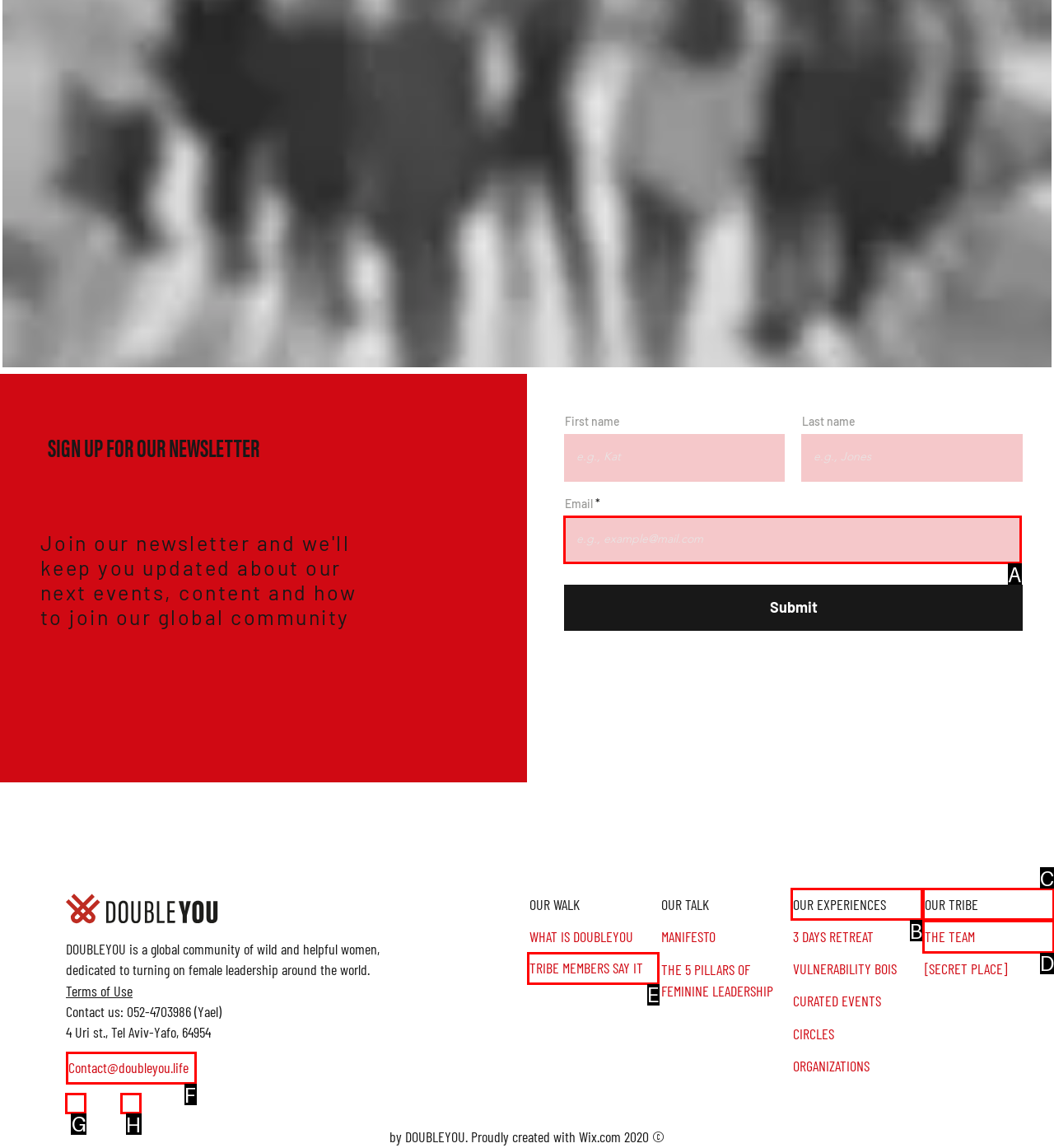Select the appropriate letter to fulfill the given instruction: Visit the Facebook page
Provide the letter of the correct option directly.

G